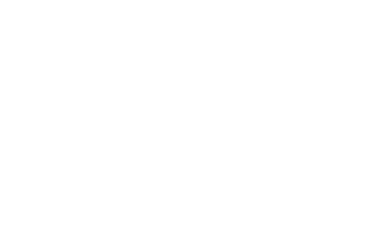Please look at the image and answer the question with a detailed explanation: What is the purpose of the image?

The caption indicates that the image is part of a larger collection showcasing upcoming sneaker releases, appealing to fans eager for the latest in sports footwear fashion.